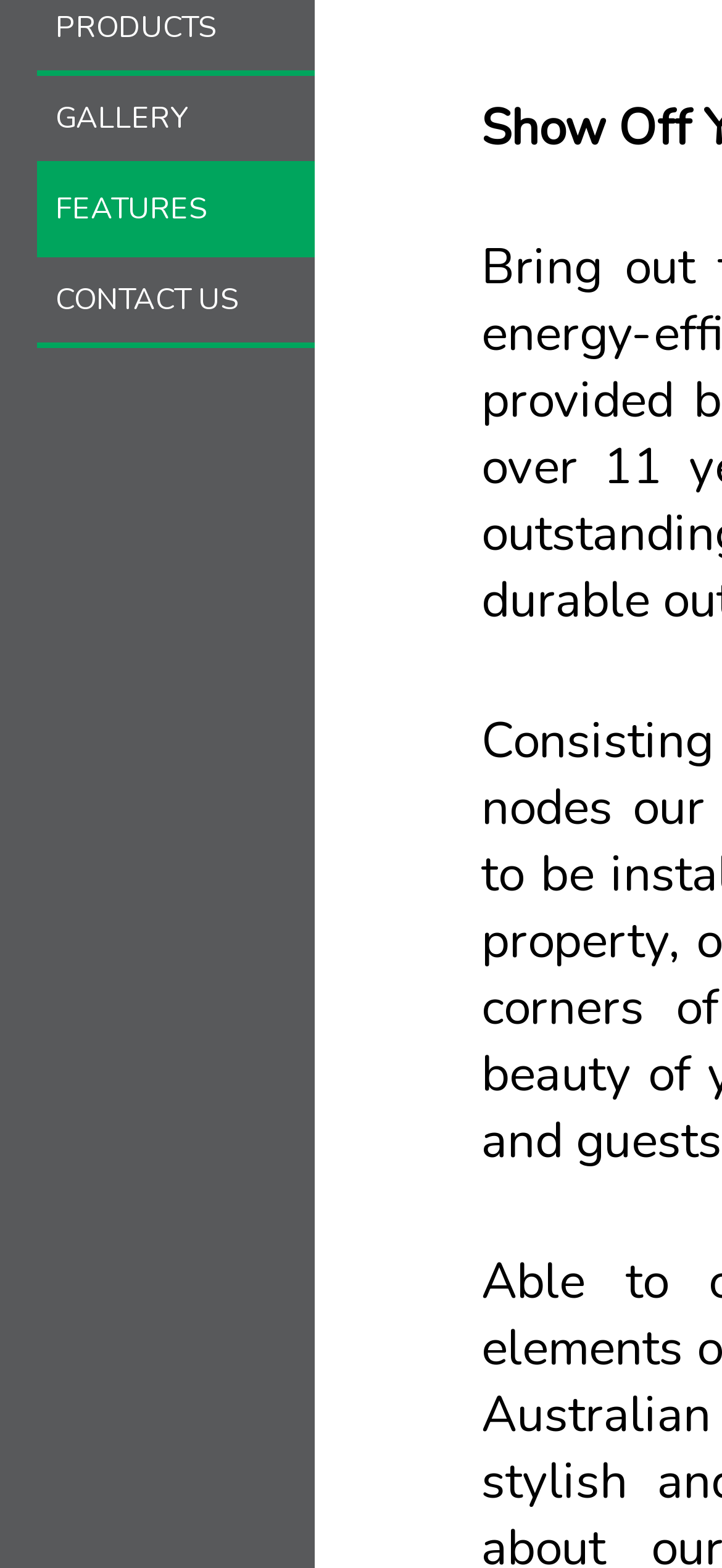From the element description: "GALLERY", extract the bounding box coordinates of the UI element. The coordinates should be expressed as four float numbers between 0 and 1, in the order [left, top, right, bottom].

[0.051, 0.048, 0.436, 0.103]